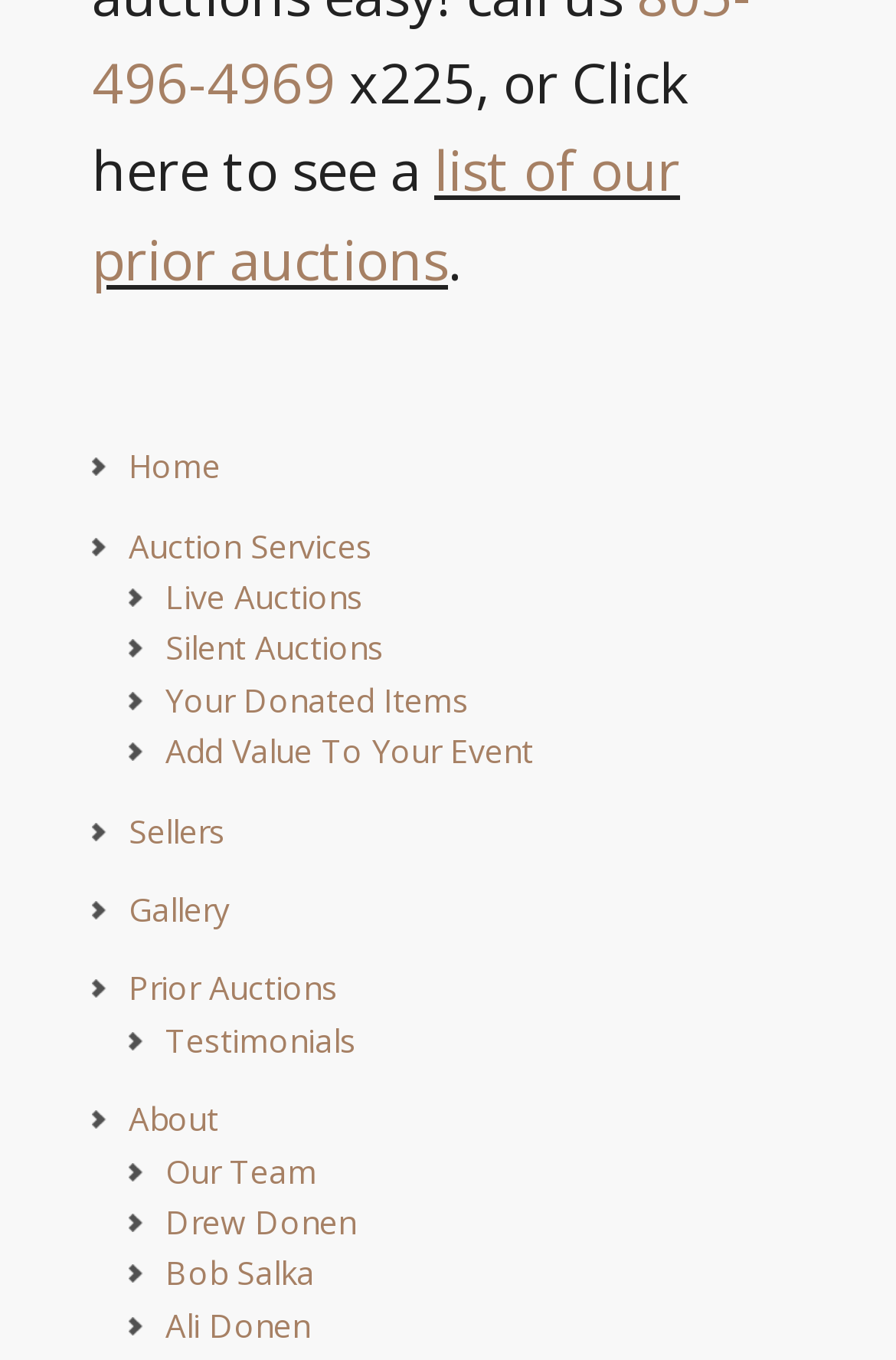Locate the bounding box coordinates of the element to click to perform the following action: 'View live auctions'. The coordinates should be given as four float values between 0 and 1, in the form of [left, top, right, bottom].

[0.185, 0.423, 0.405, 0.455]